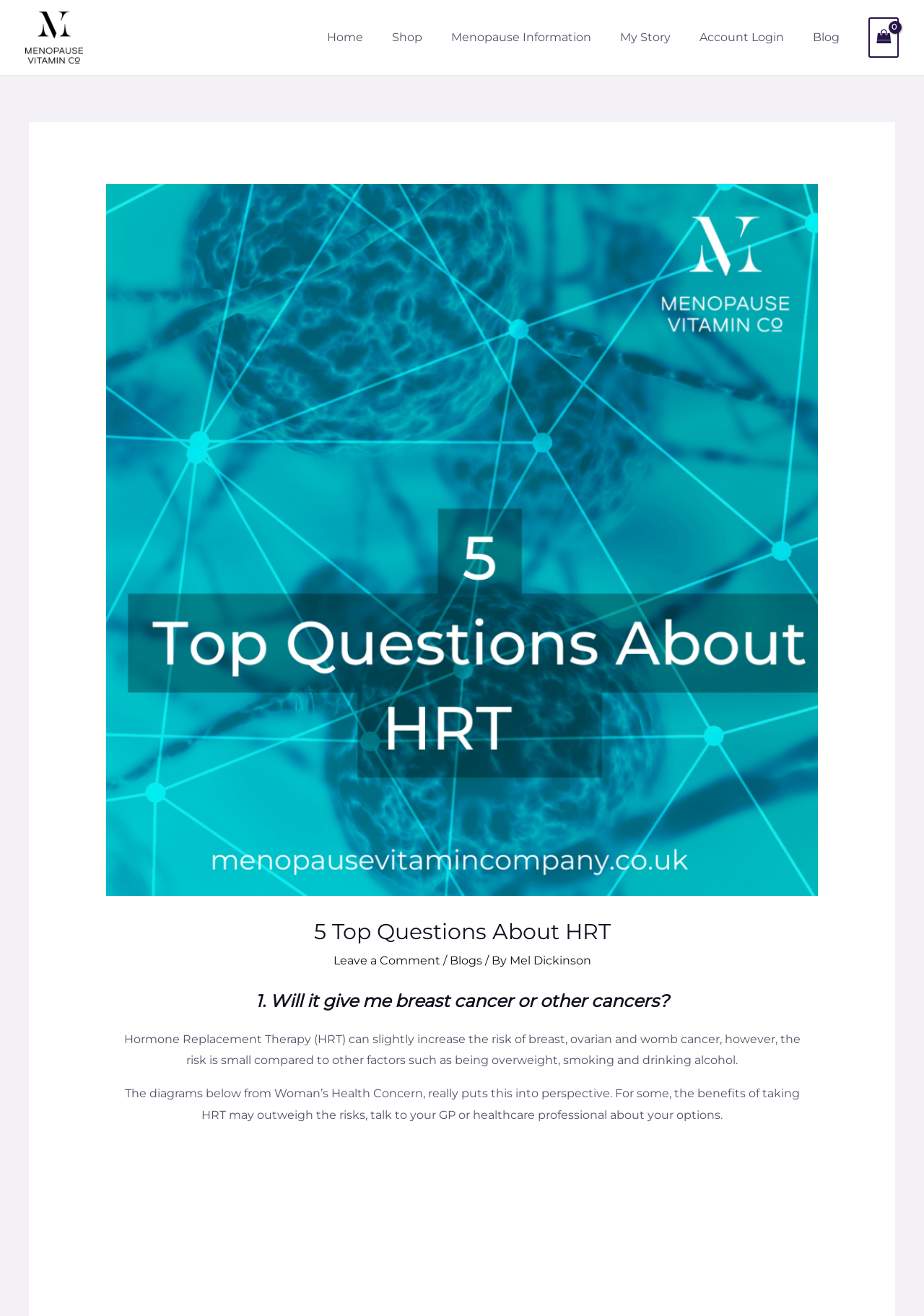Reply to the question below using a single word or brief phrase:
What is the topic of the article?

HRT